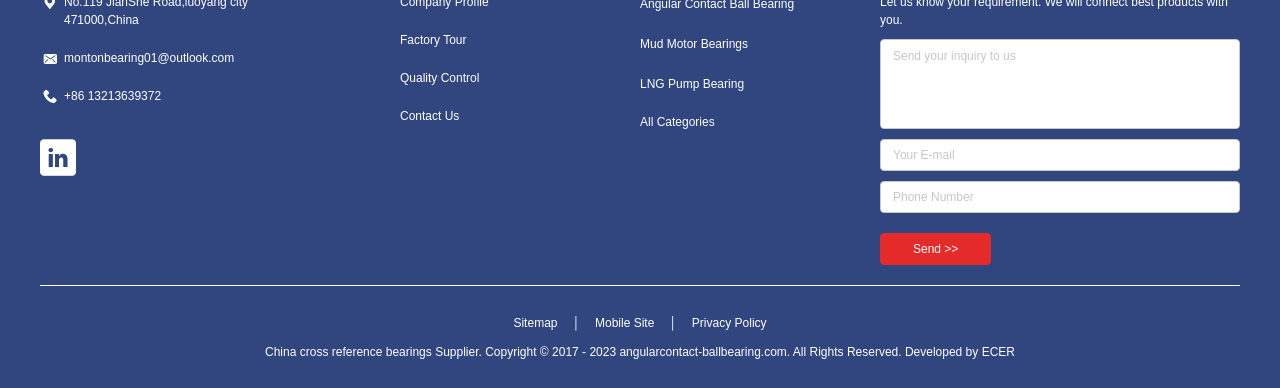Specify the bounding box coordinates of the region I need to click to perform the following instruction: "Visit sitemap". The coordinates must be four float numbers in the range of 0 to 1, i.e., [left, top, right, bottom].

[0.401, 0.814, 0.436, 0.851]